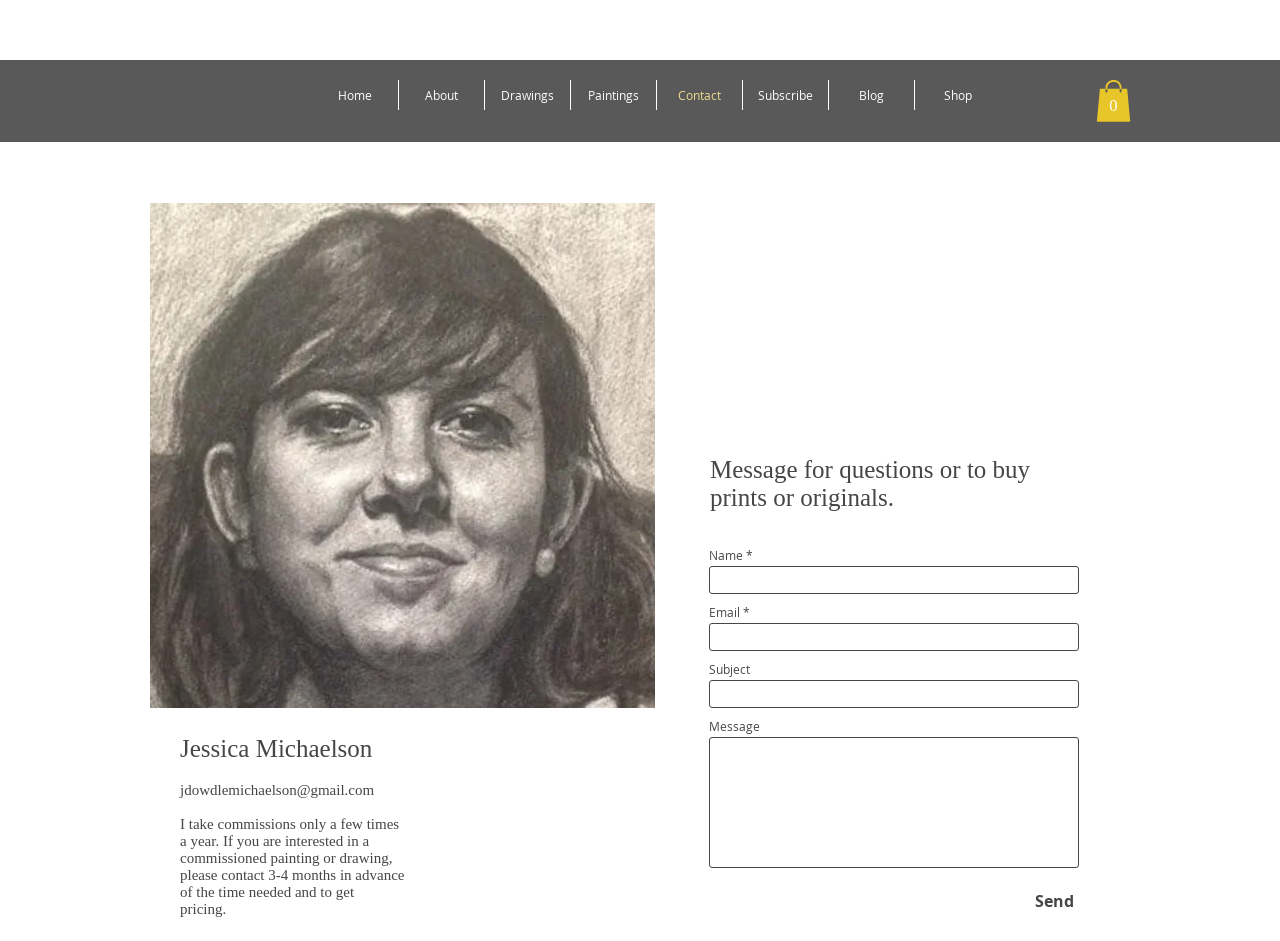Provide the bounding box coordinates of the UI element this sentence describes: "Send".

[0.805, 0.942, 0.843, 0.973]